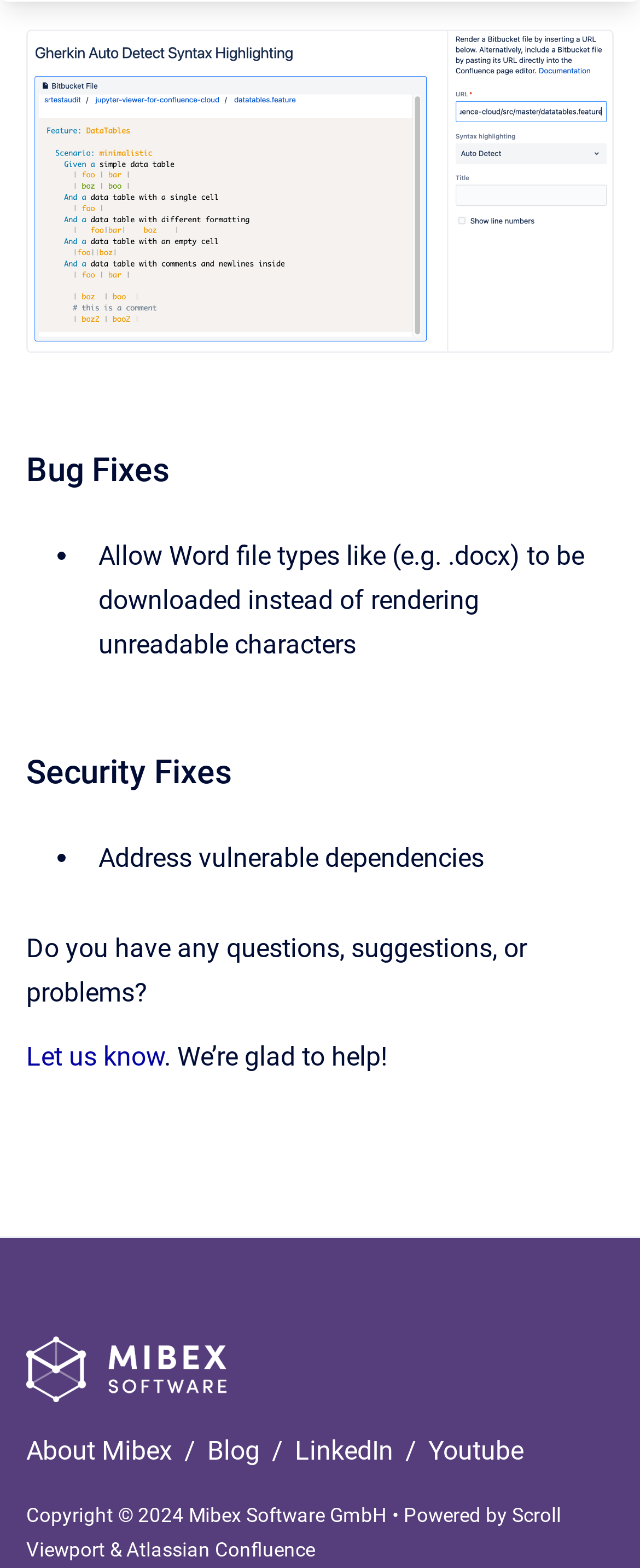What is the category of the first fix?
Answer the question with a single word or phrase derived from the image.

Bug Fixes